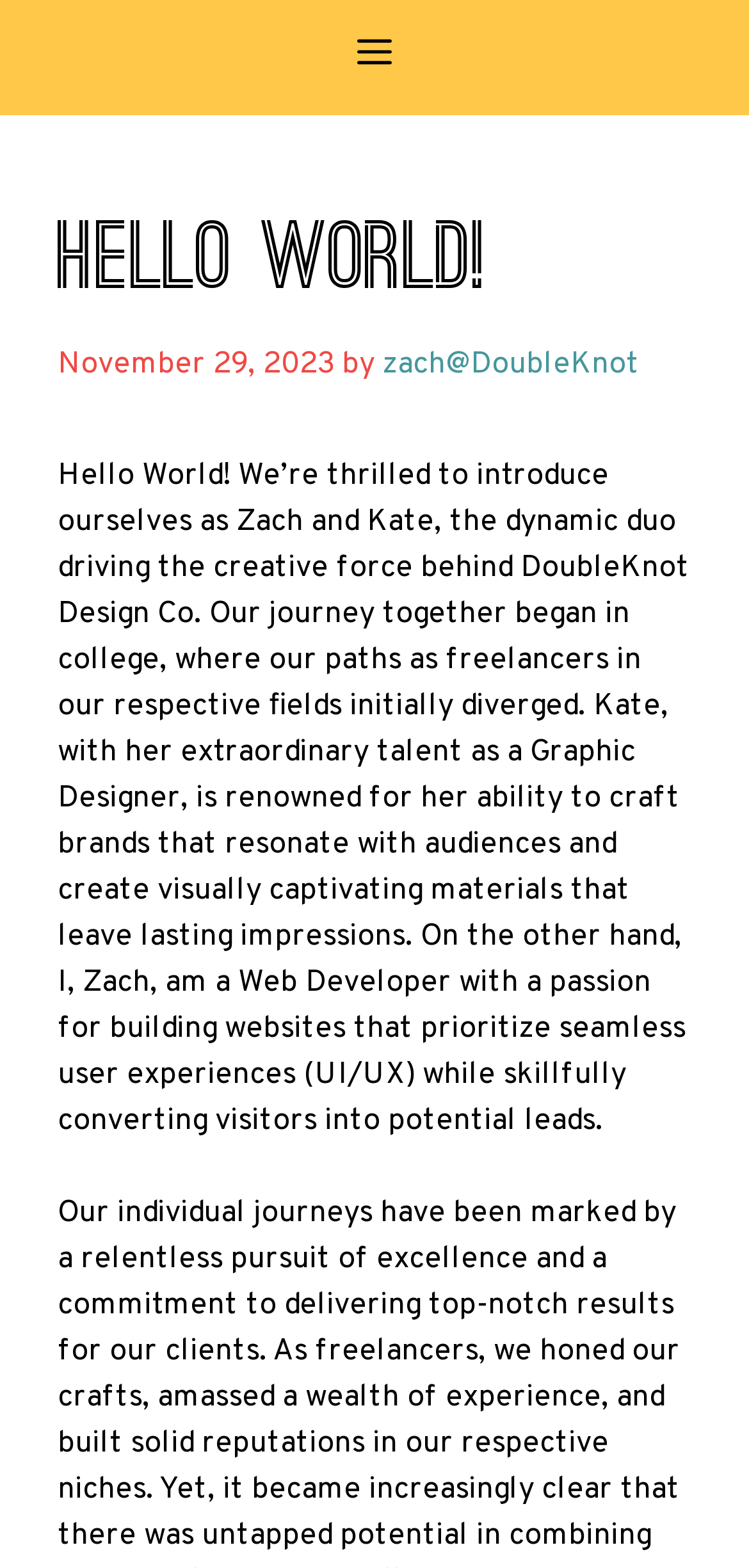What is the name of the design company?
Utilize the image to construct a detailed and well-explained answer.

The name of the design company can be found in the text description on the webpage, which states 'We’re thrilled to introduce ourselves as Zach and Kate, the dynamic duo driving the creative force behind DoubleKnot Design Co.'